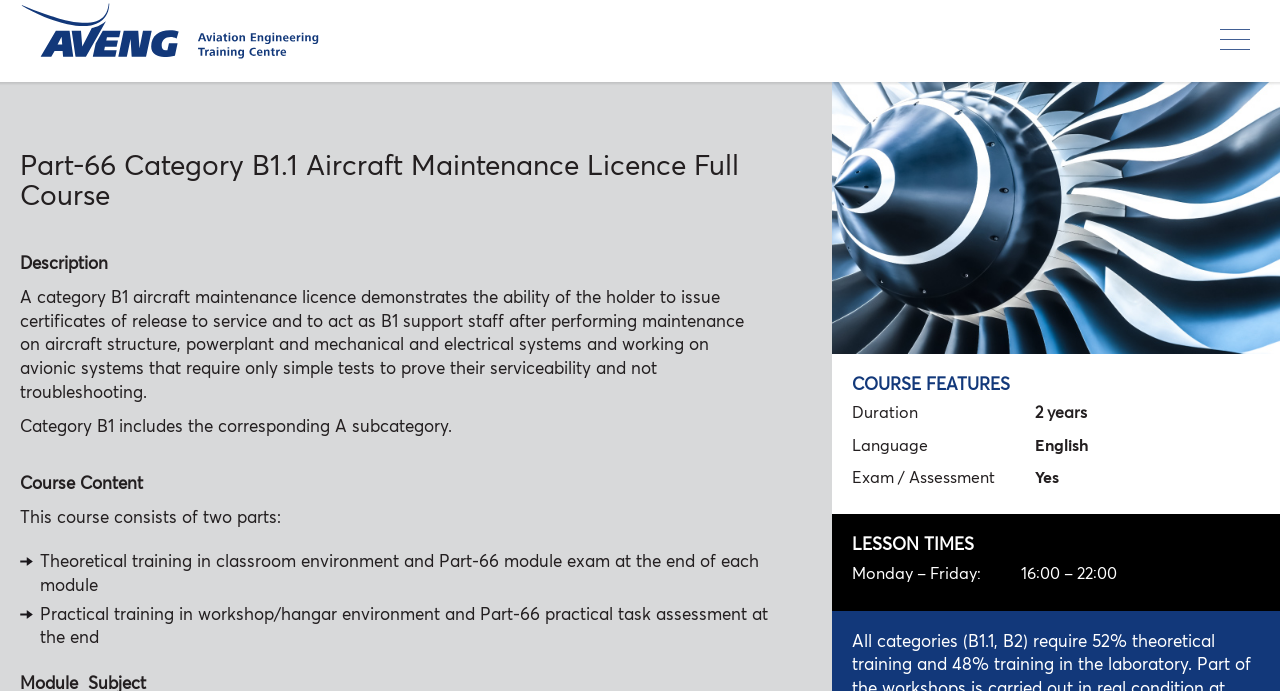Describe the entire webpage, focusing on both content and design.

This webpage is about a Part-66 Category B1.1 Aircraft Maintenance Licence Full Course offered by AVENG. At the top-left corner, there is a link to "Skip to main content" and a link to "Home" with a corresponding image. 

Below the top navigation, there is a heading that displays the course title. Following the heading, there is a description of the course, which explains that a category B1 aircraft maintenance licence demonstrates the ability to issue certificates of release to service and to act as B1 support staff. The description also mentions that category B1 includes the corresponding A subcategory.

Further down, there is a section titled "Course Content" that outlines the two parts of the course: theoretical training in a classroom environment and practical training in a workshop/hangar environment. 

To the right of the course content section, there is an article that contains an image of an aircraft turbine. 

Below the course content section, there is a section titled "COURSE FEATURES" that displays a table with three rows. The table lists the course duration, language, and exam/assessment details. 

Finally, there is a section titled "LESSON TIMES" that displays a table with a single row, listing the lesson times from Monday to Friday.